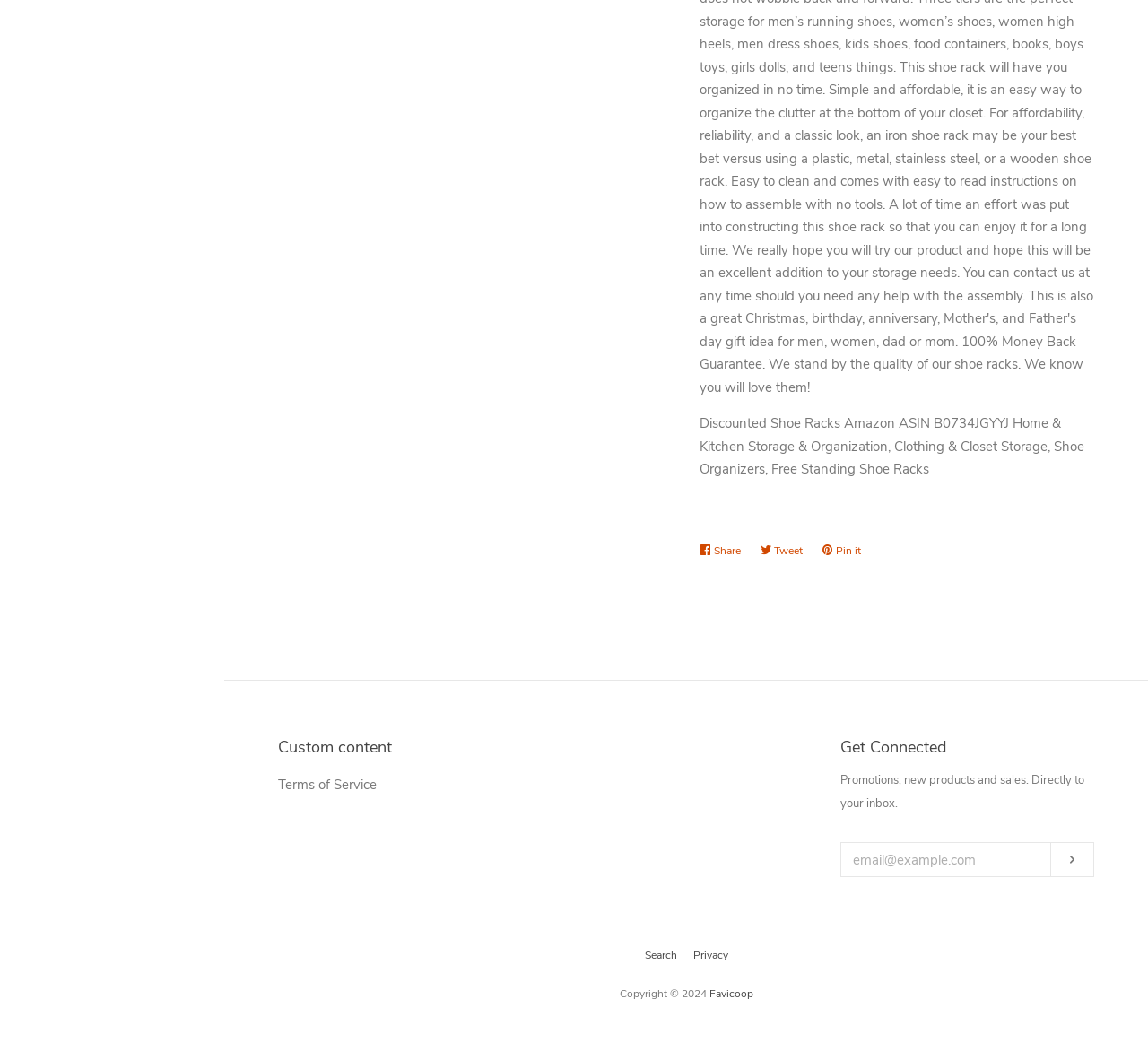Determine the coordinates of the bounding box that should be clicked to complete the instruction: "Subscribe to newsletter". The coordinates should be represented by four float numbers between 0 and 1: [left, top, right, bottom].

[0.916, 0.795, 0.952, 0.827]